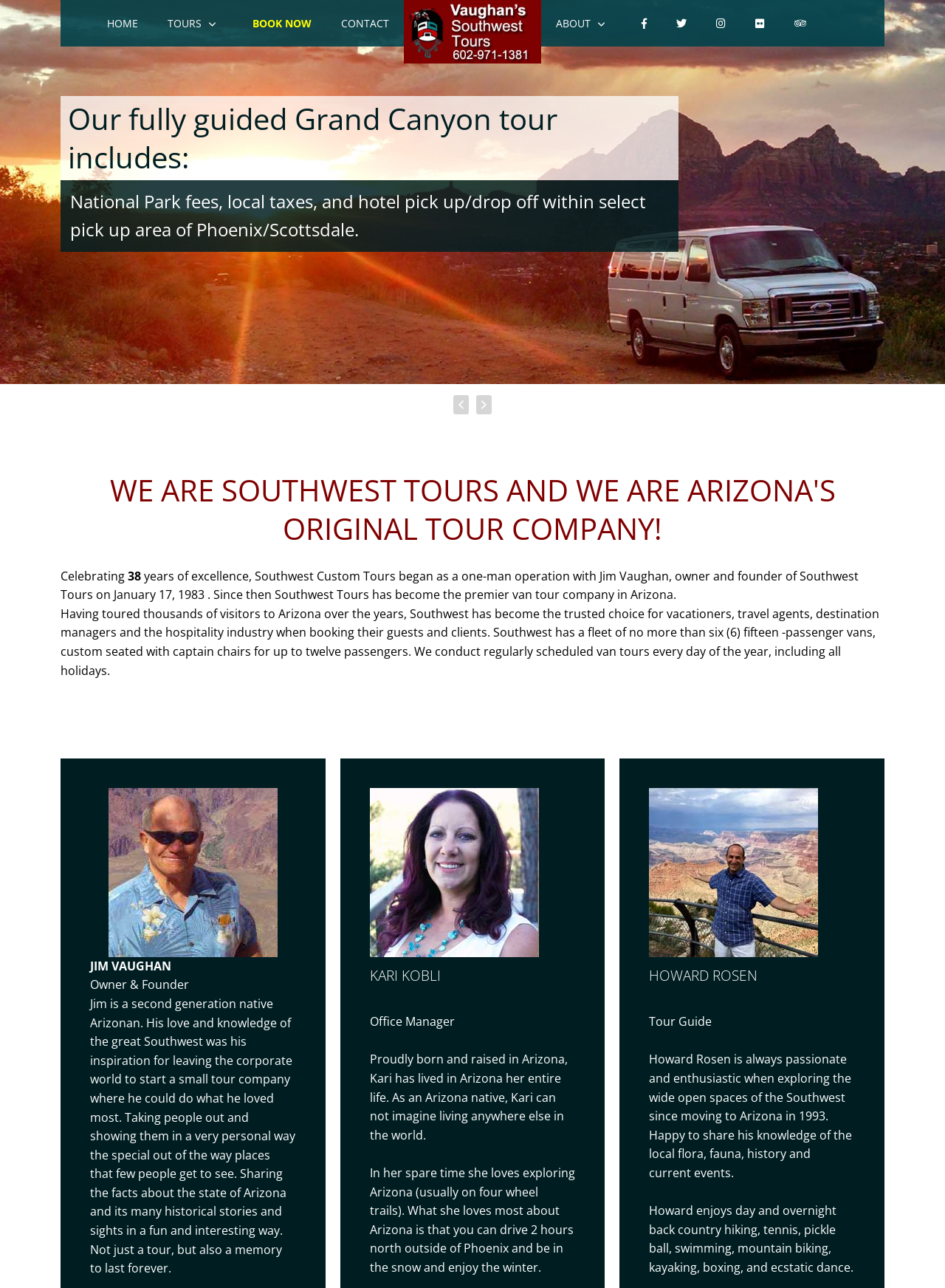Please find the bounding box for the UI element described by: "Contact".

[0.345, 0.0, 0.427, 0.036]